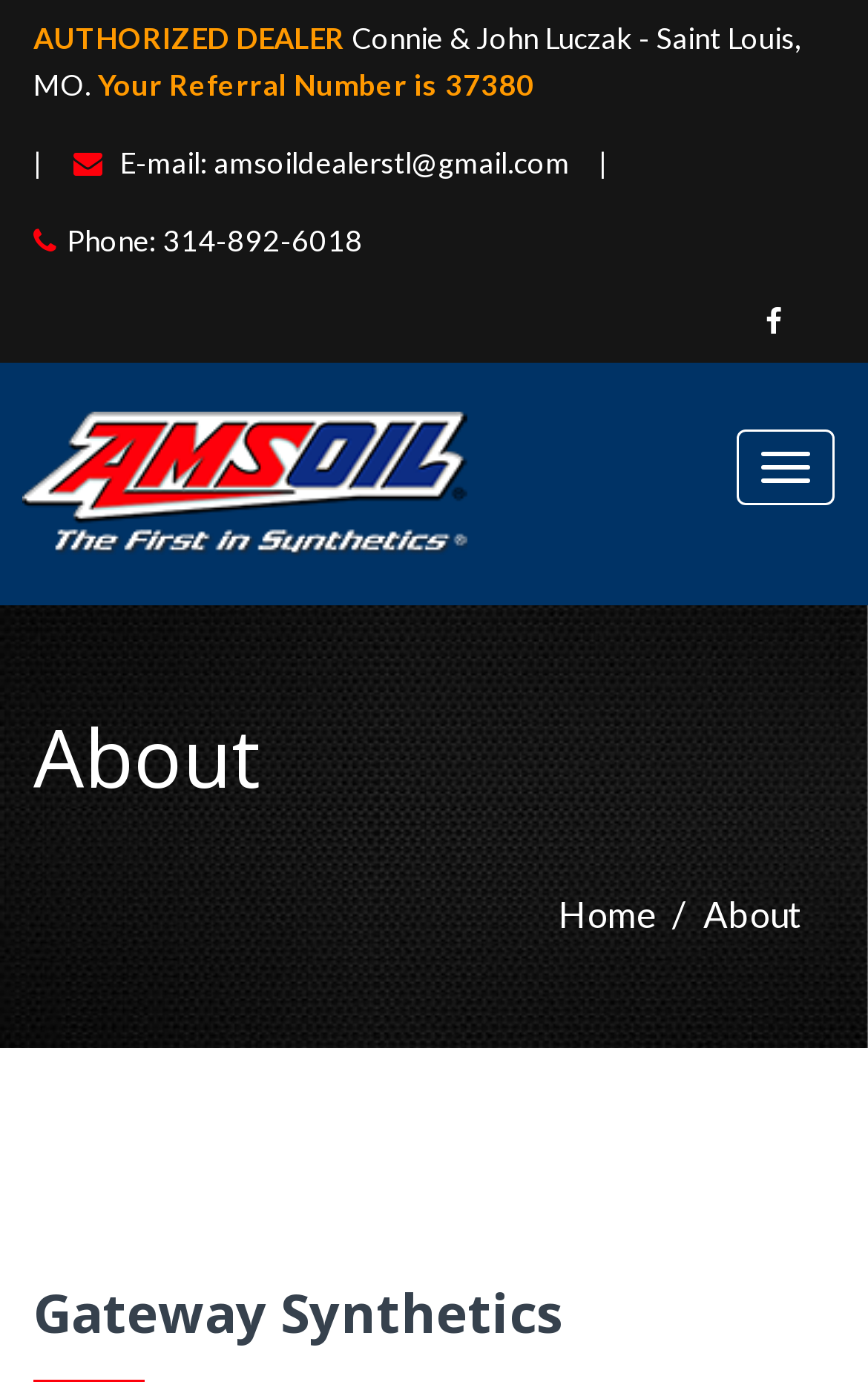What is the email address of the dealers?
Please use the image to provide a one-word or short phrase answer.

amsoildealerstl@gmail.com